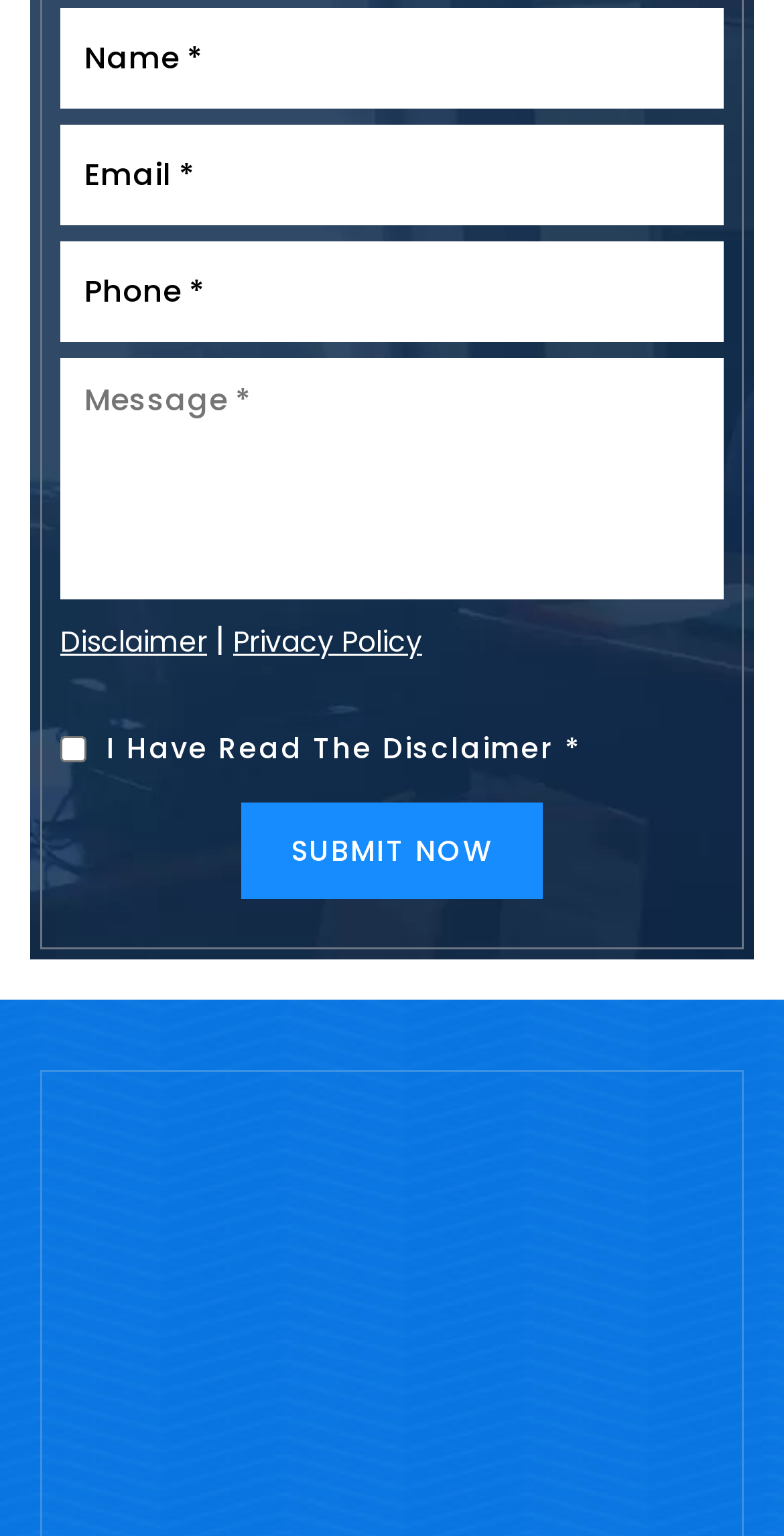Determine the bounding box coordinates of the region I should click to achieve the following instruction: "Type your phone number". Ensure the bounding box coordinates are four float numbers between 0 and 1, i.e., [left, top, right, bottom].

[0.077, 0.157, 0.923, 0.222]